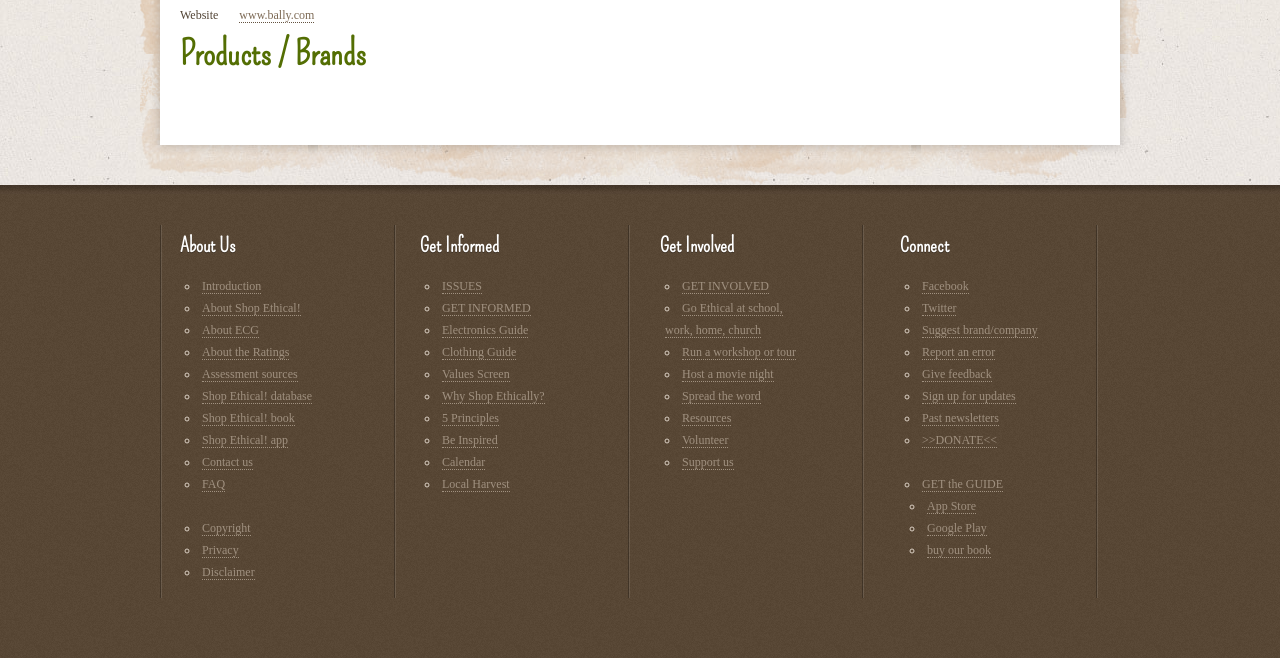Please respond to the question using a single word or phrase:
How many headings are on this webpage?

4